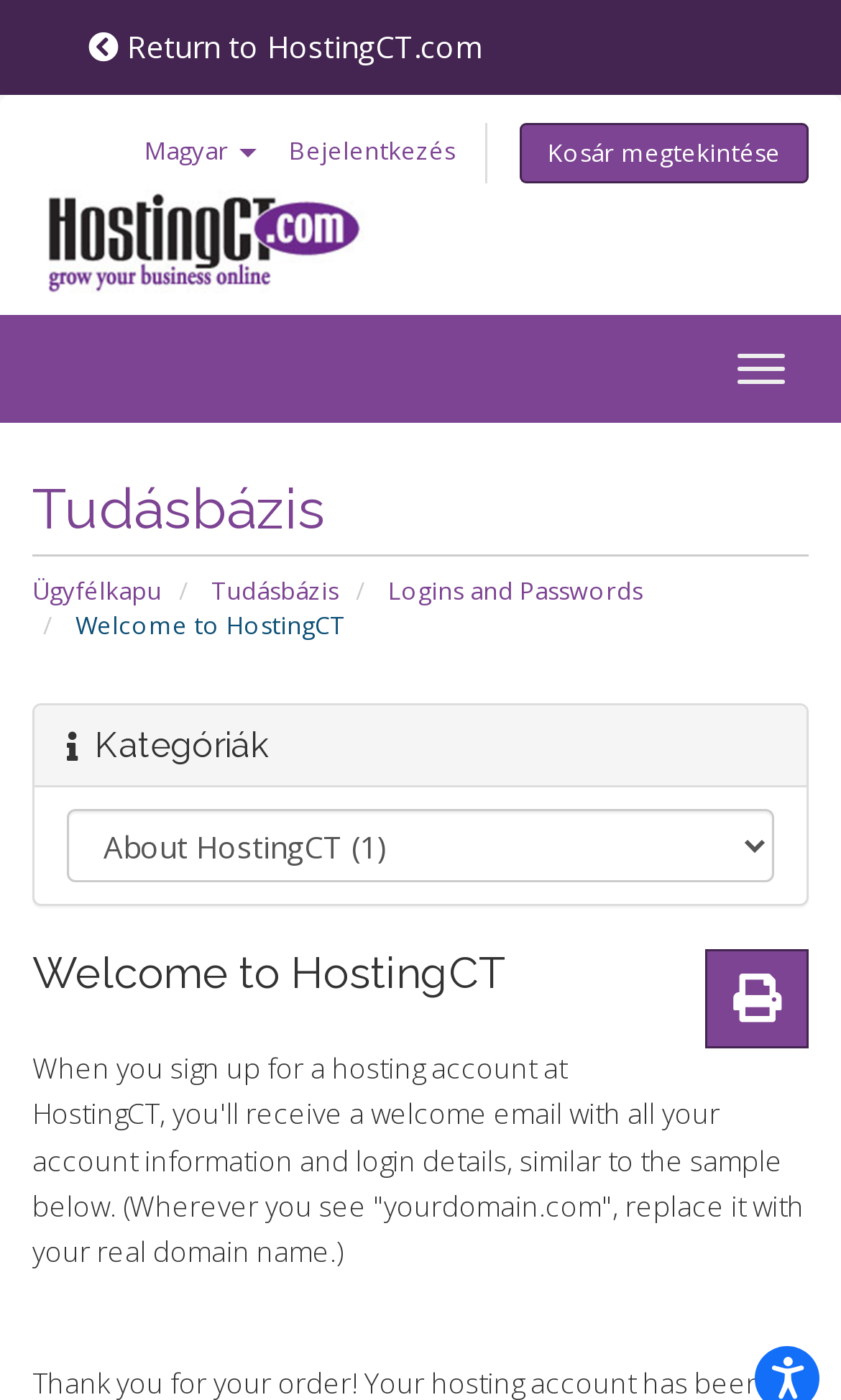Pinpoint the bounding box coordinates for the area that should be clicked to perform the following instruction: "Return to HostingCT.com".

[0.105, 0.018, 0.574, 0.048]